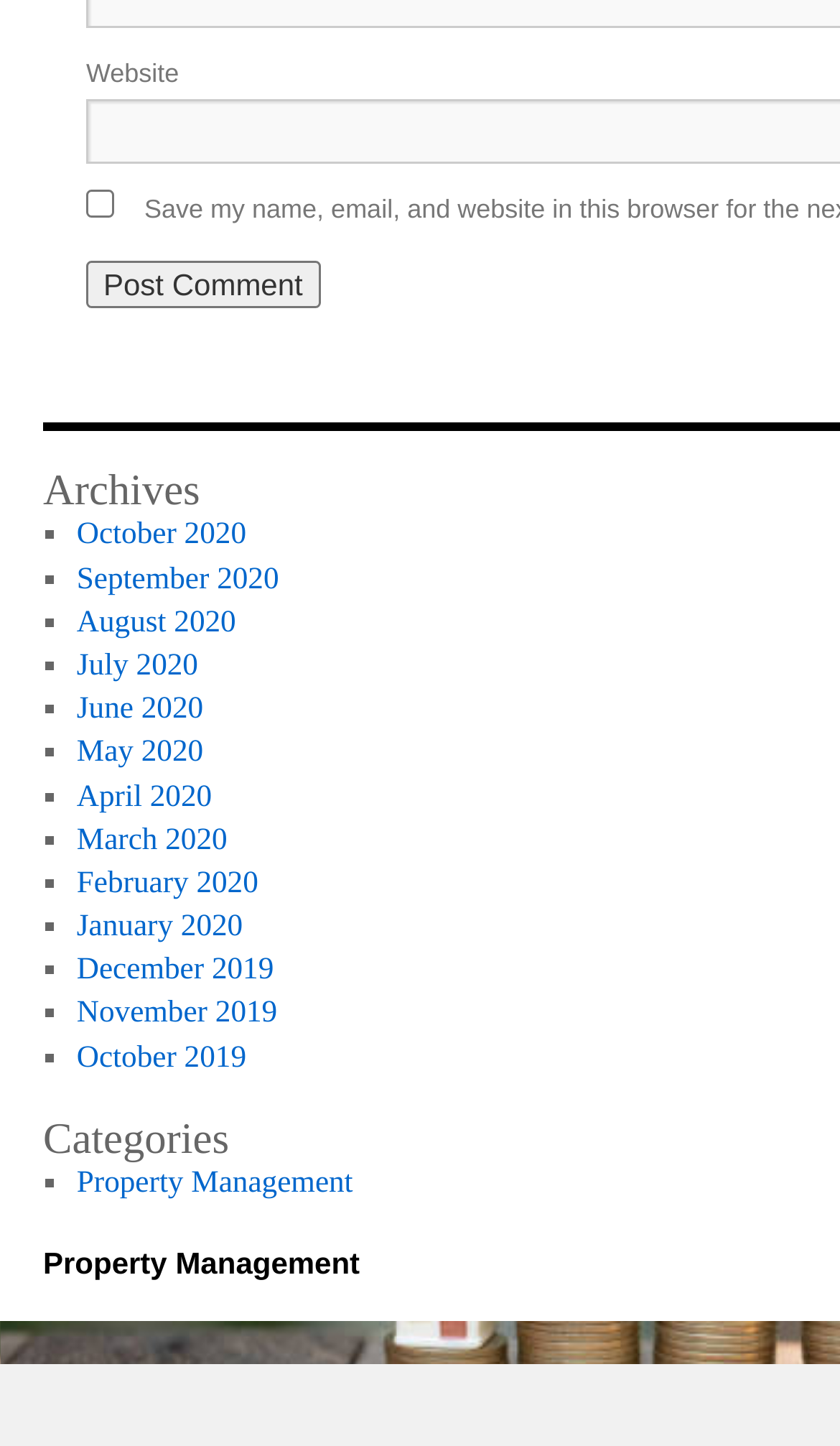Please locate the bounding box coordinates of the region I need to click to follow this instruction: "Search for something".

None